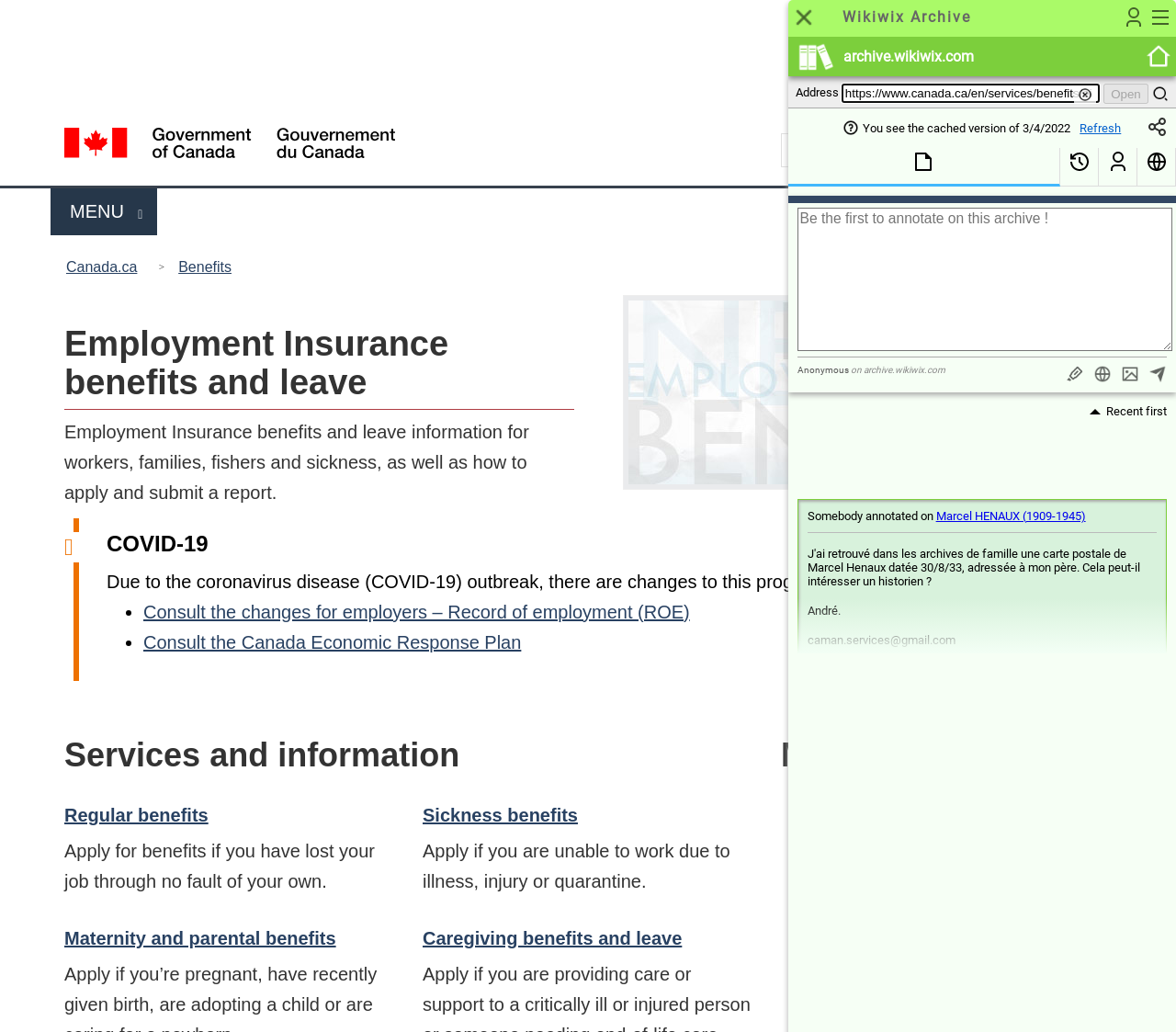Predict the bounding box for the UI component with the following description: "Copy link".

[0.845, 0.105, 0.907, 0.131]